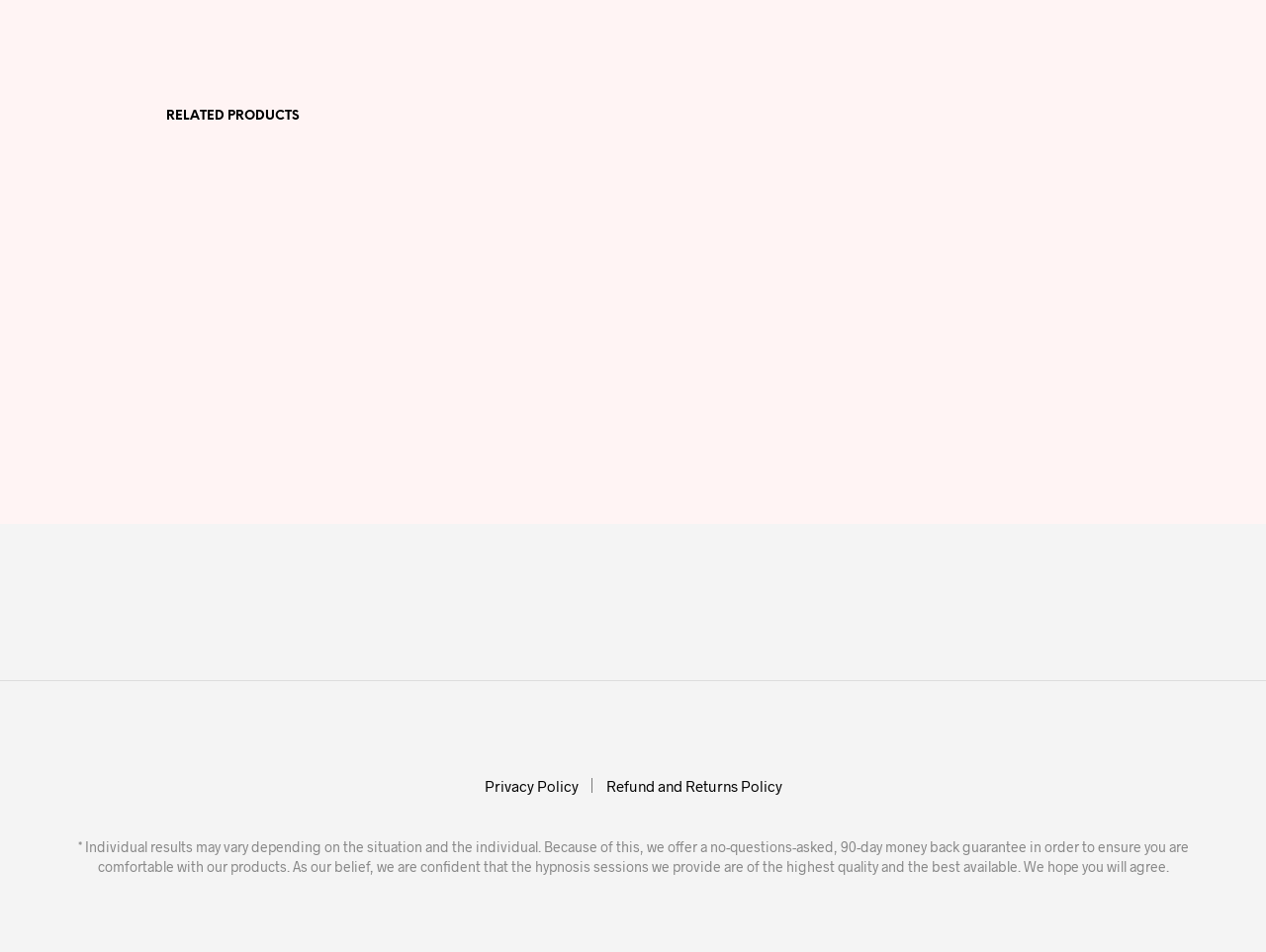Based on the provided description, "Buy product", find the bounding box of the corresponding UI element in the screenshot.

[0.445, 0.363, 0.498, 0.394]